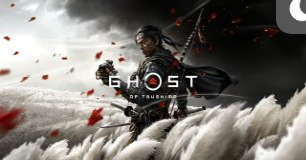Please answer the following question using a single word or phrase: 
What is the significance of the swirling petals?

Beauty and transience of nature